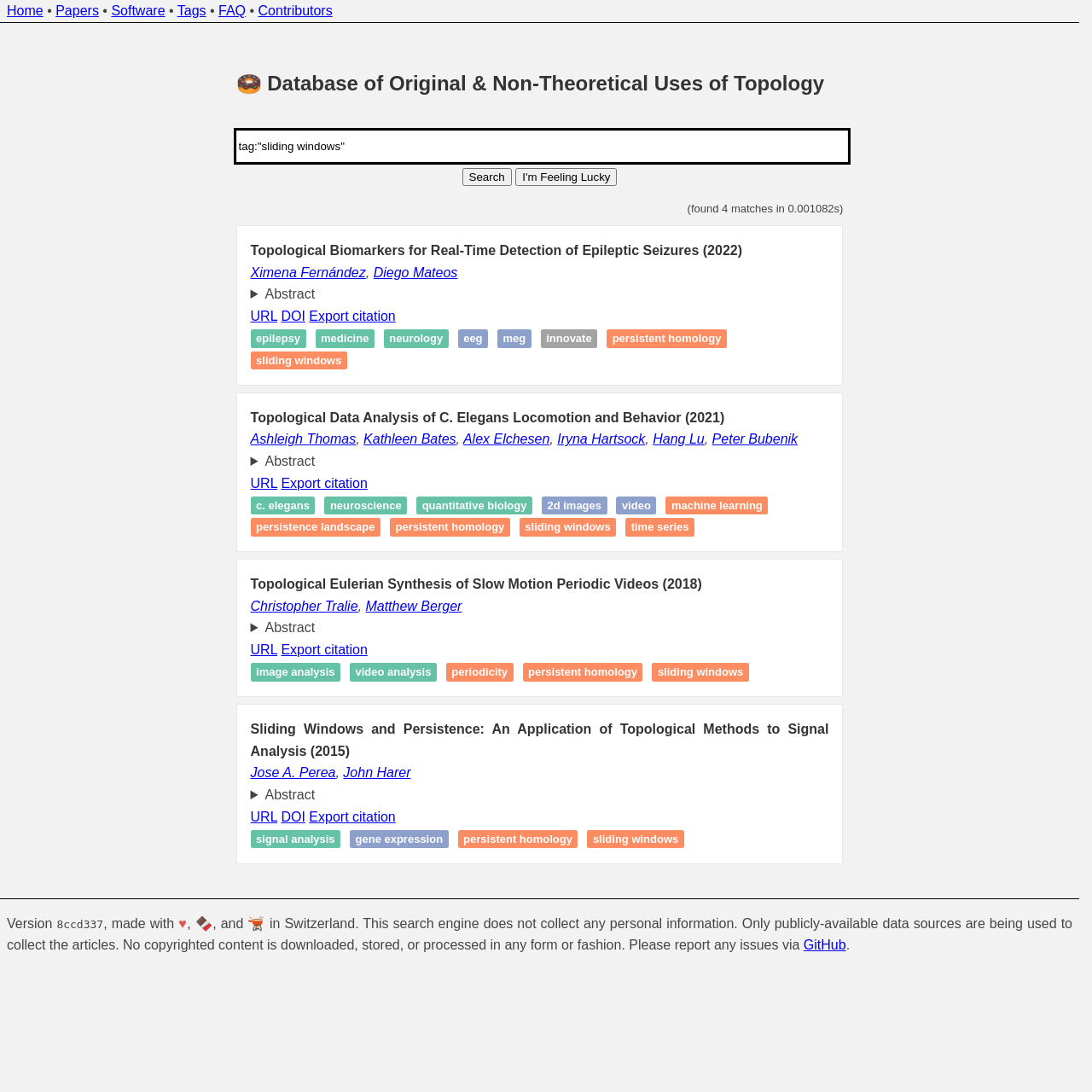Identify the bounding box coordinates of the region that should be clicked to execute the following instruction: "Click on the 'Papers' link".

[0.051, 0.003, 0.091, 0.016]